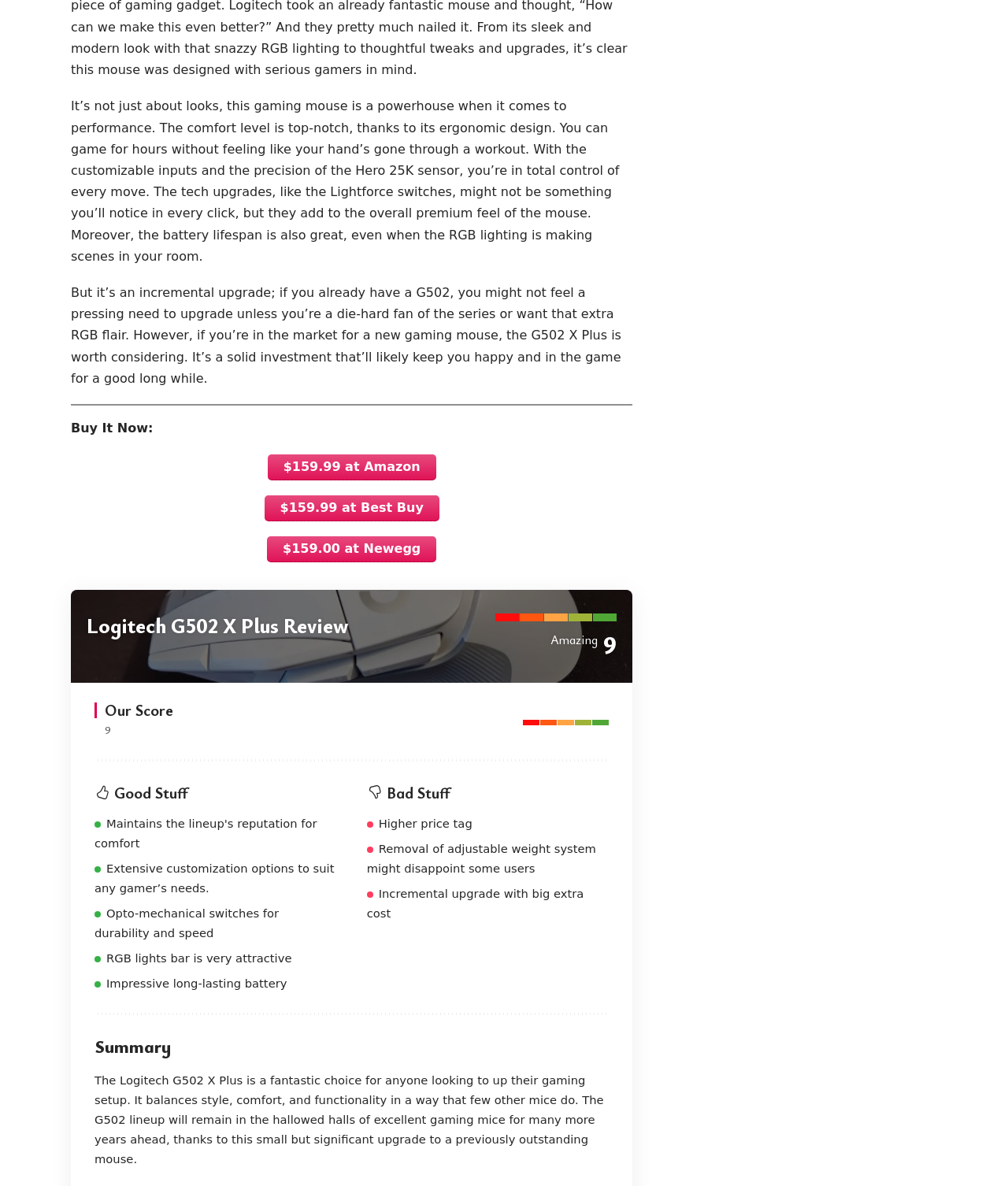Using the webpage screenshot and the element description $159.99 at Amazon, determine the bounding box coordinates. Specify the coordinates in the format (top-left x, top-left y, bottom-right x, bottom-right y) with values ranging from 0 to 1.

[0.094, 0.338, 0.249, 0.364]